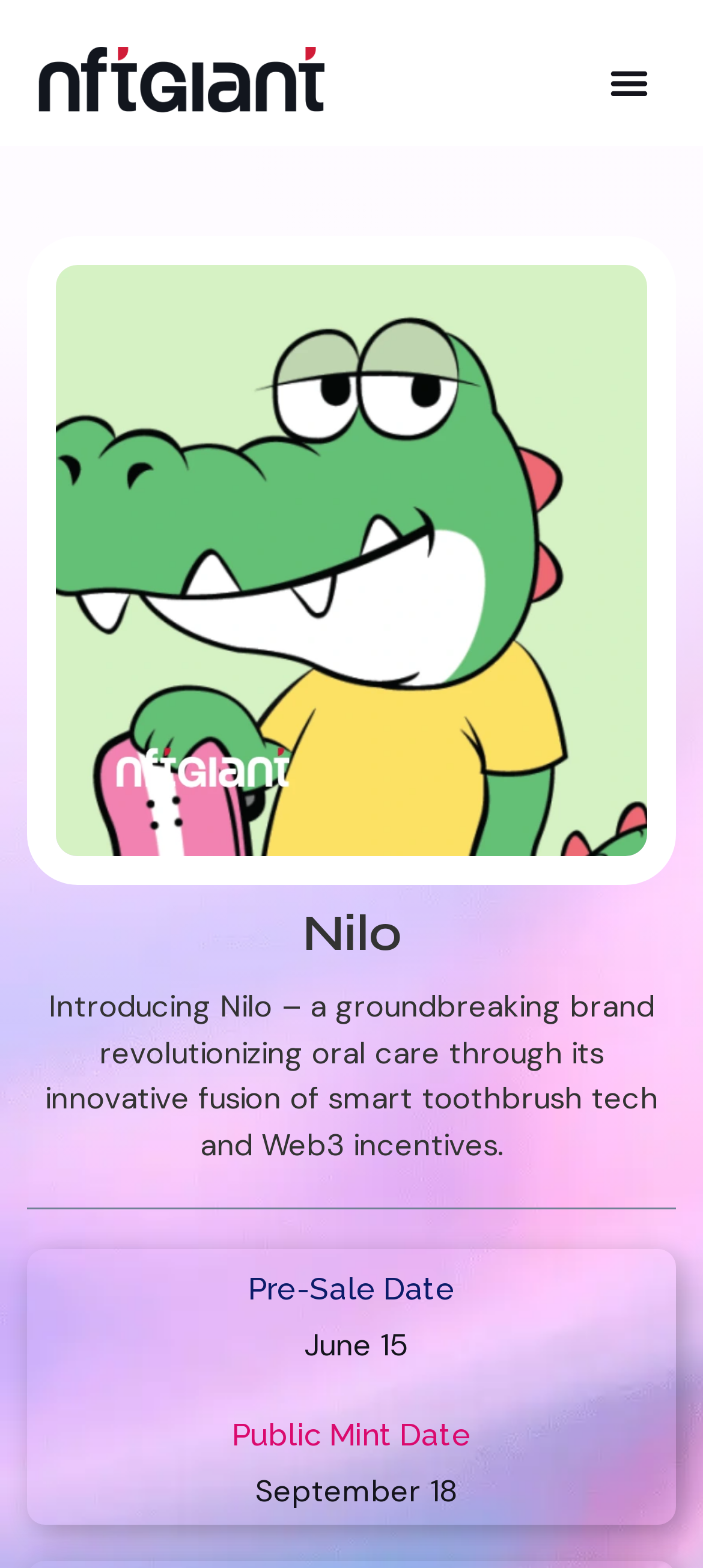When is the pre-sale date?
Give a detailed and exhaustive answer to the question.

The pre-sale date is mentioned in the static text element below the 'Pre-Sale Date' heading, which is 'June 15'.